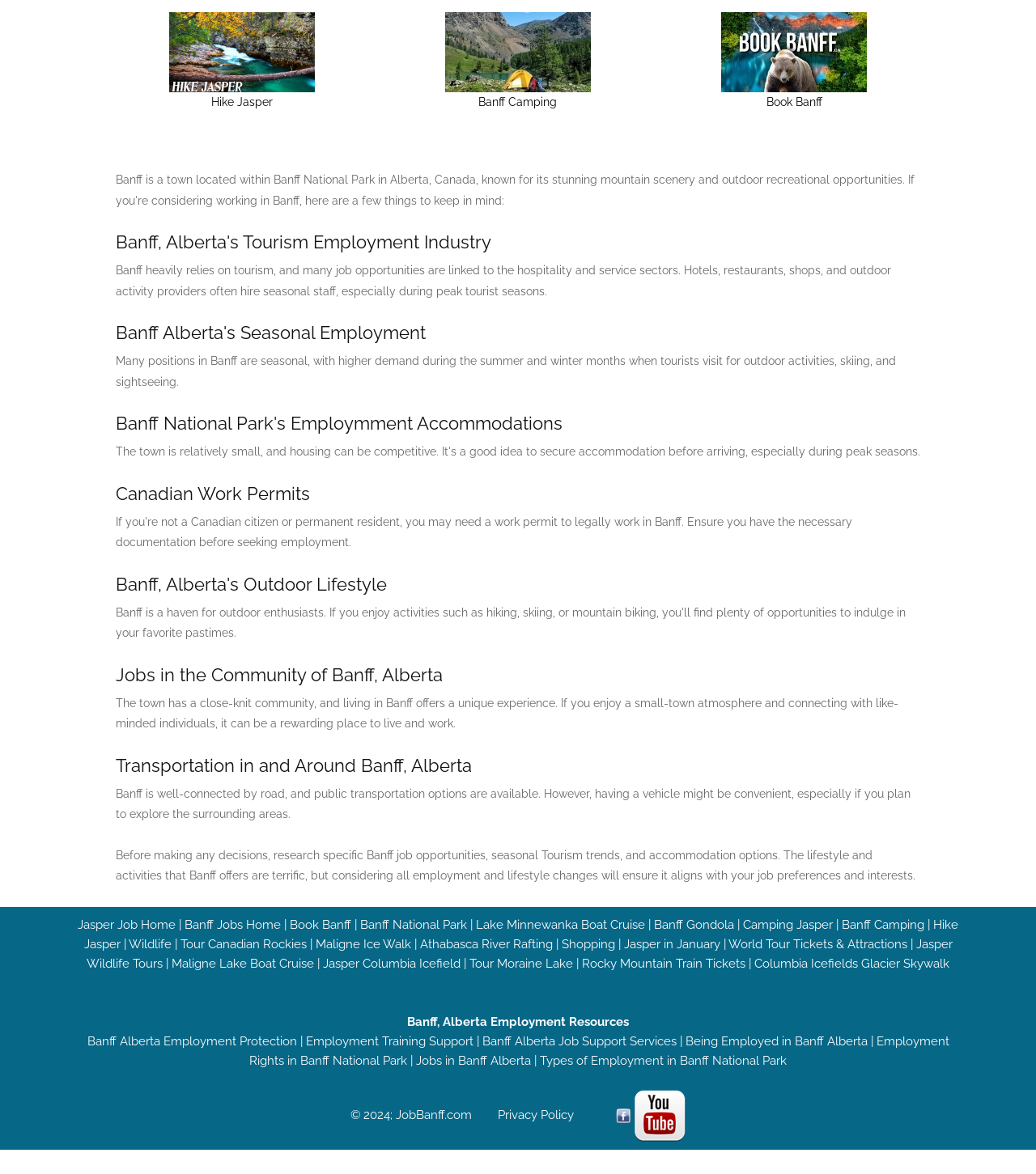Locate the bounding box coordinates of the element's region that should be clicked to carry out the following instruction: "Read about Banff, Alberta's Tourism Employment Industry". The coordinates need to be four float numbers between 0 and 1, i.e., [left, top, right, bottom].

[0.112, 0.197, 0.888, 0.222]